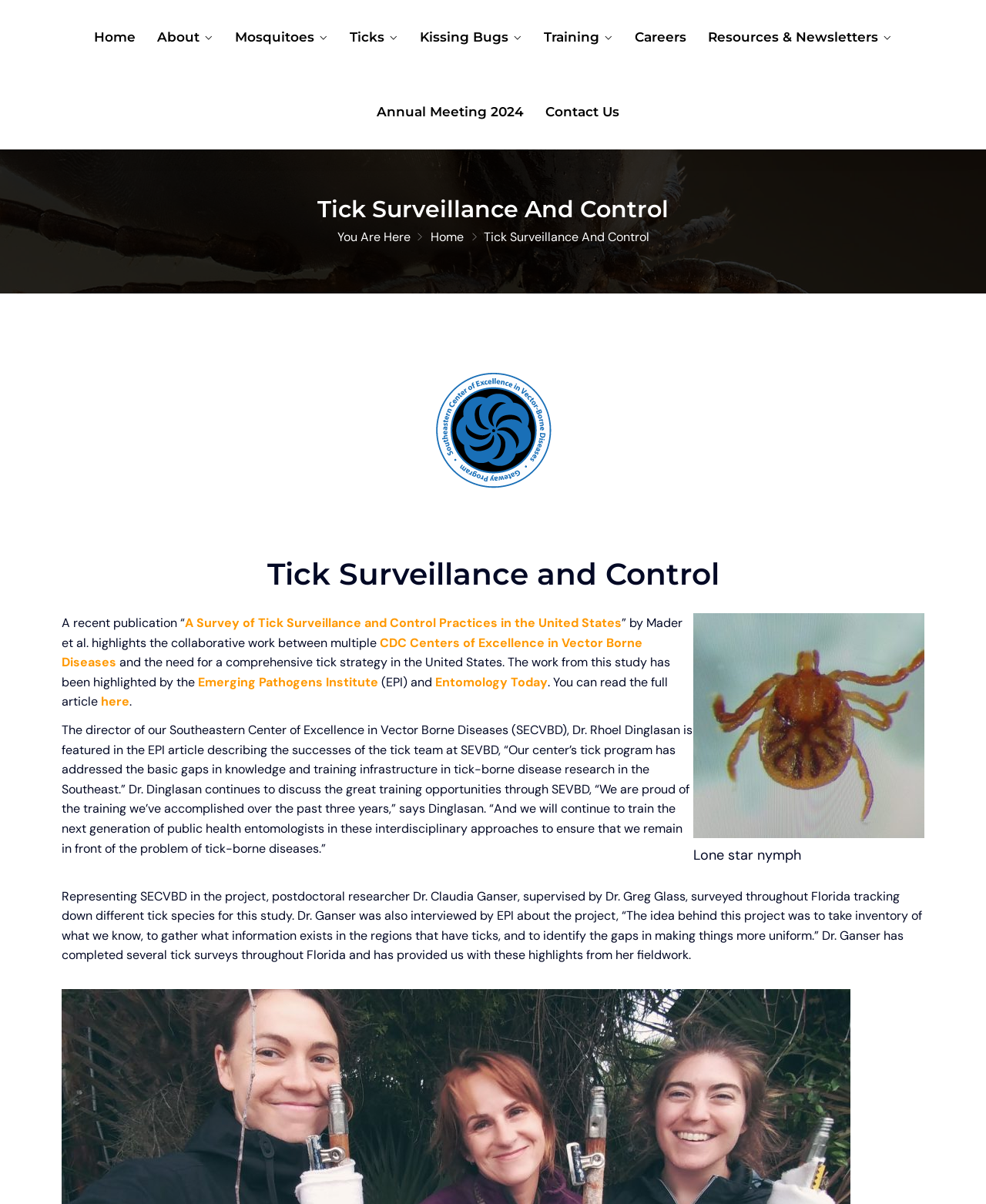Identify the bounding box coordinates of the HTML element based on this description: "Entomology Today".

[0.441, 0.56, 0.555, 0.573]